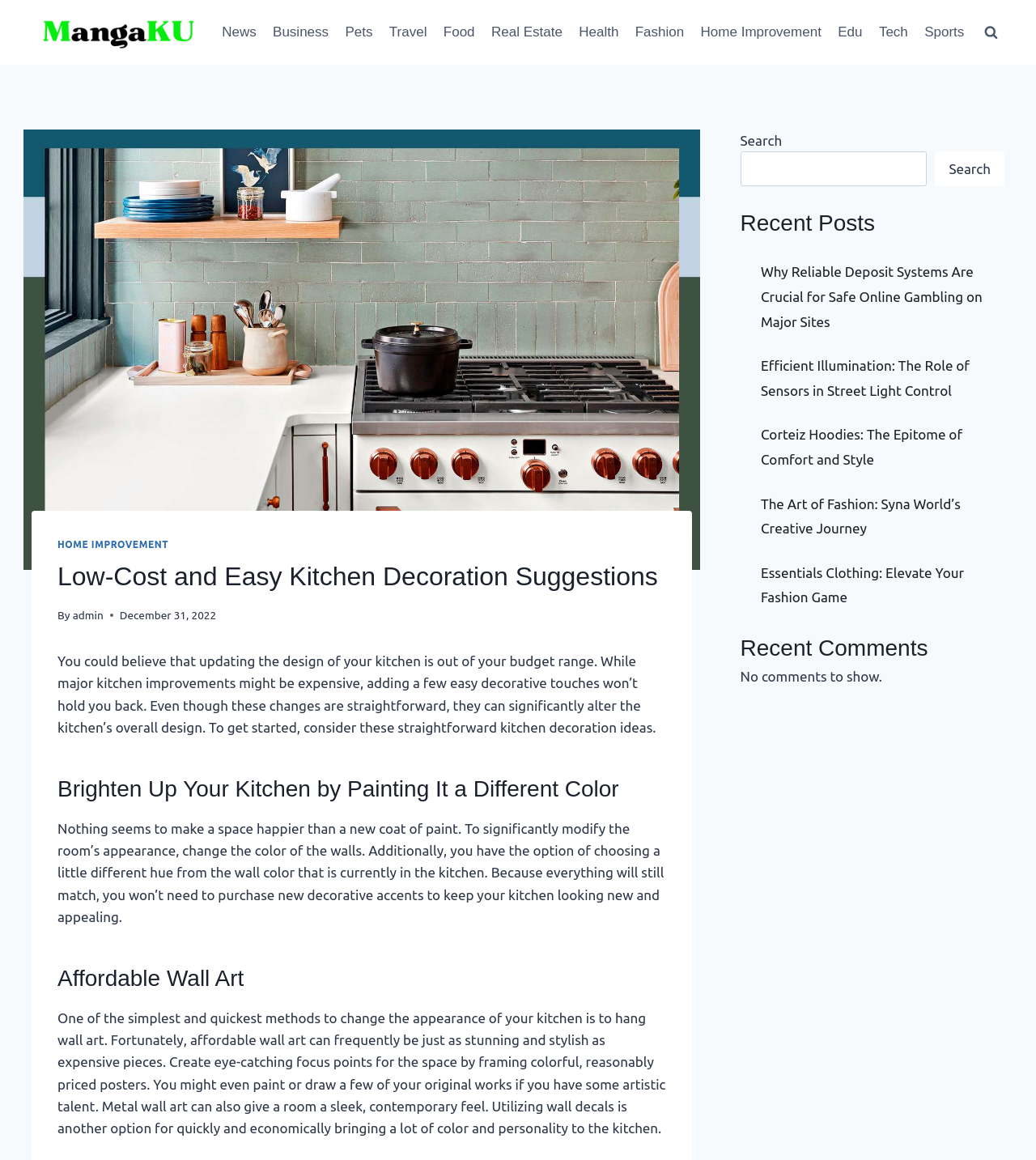Indicate the bounding box coordinates of the clickable region to achieve the following instruction: "Search for something."

[0.715, 0.131, 0.894, 0.16]